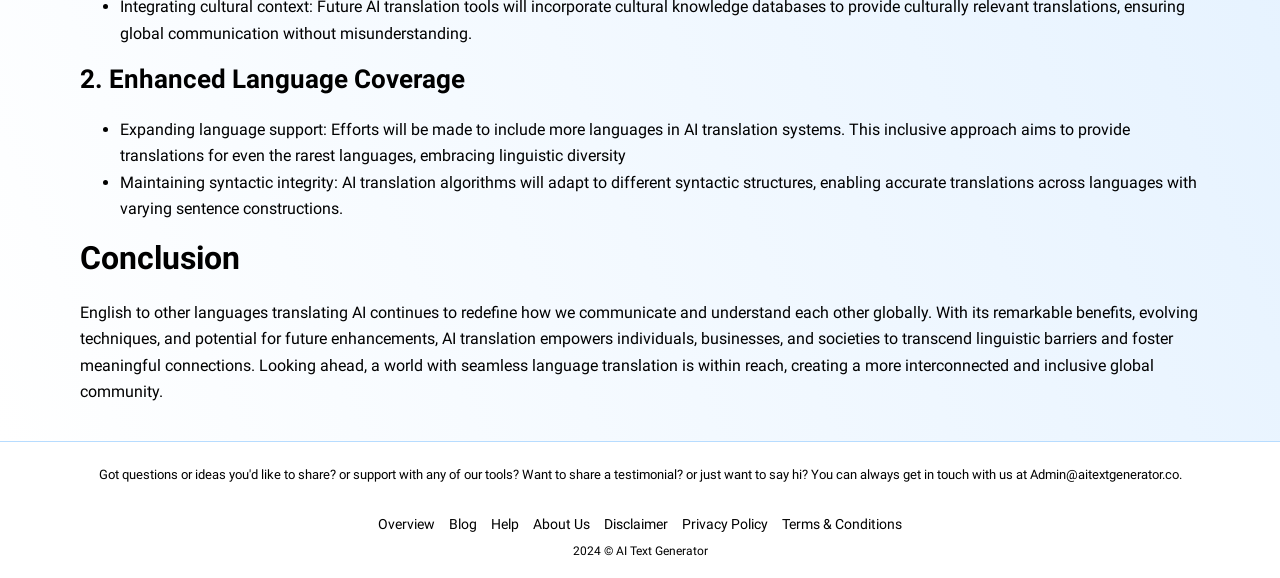What is the last sentence of the conclusion?
Analyze the image and provide a thorough answer to the question.

I found the last sentence of the conclusion by examining the text content of the StaticText element with the bounding box coordinates [0.062, 0.524, 0.936, 0.694]. The text content is a long paragraph, and the last sentence is 'Looking ahead, a world with seamless language translation is within reach, creating a more interconnected and inclusive global community.'